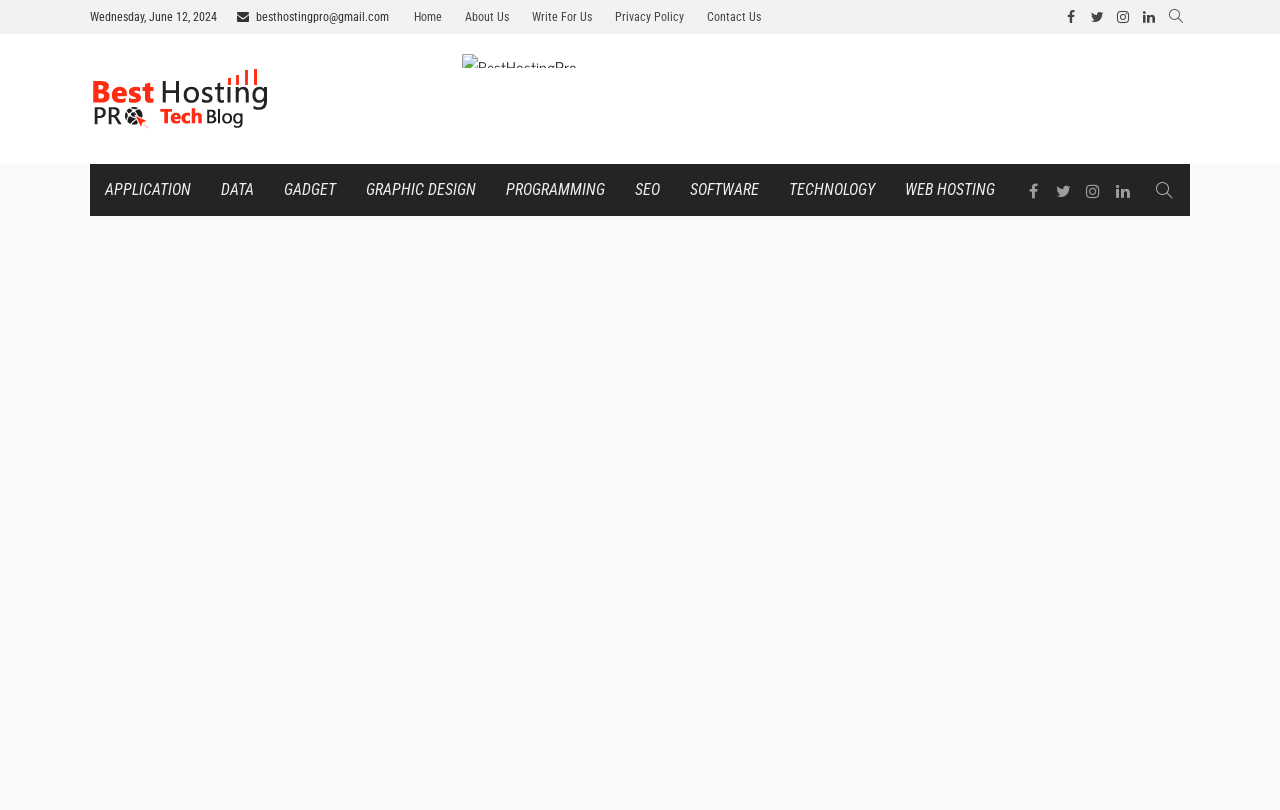Given the description title="linkedin", predict the bounding box coordinates of the UI element. Ensure the coordinates are in the format (top-left x, top-left y, bottom-right x, bottom-right y) and all values are between 0 and 1.

[0.888, 0.0, 0.908, 0.042]